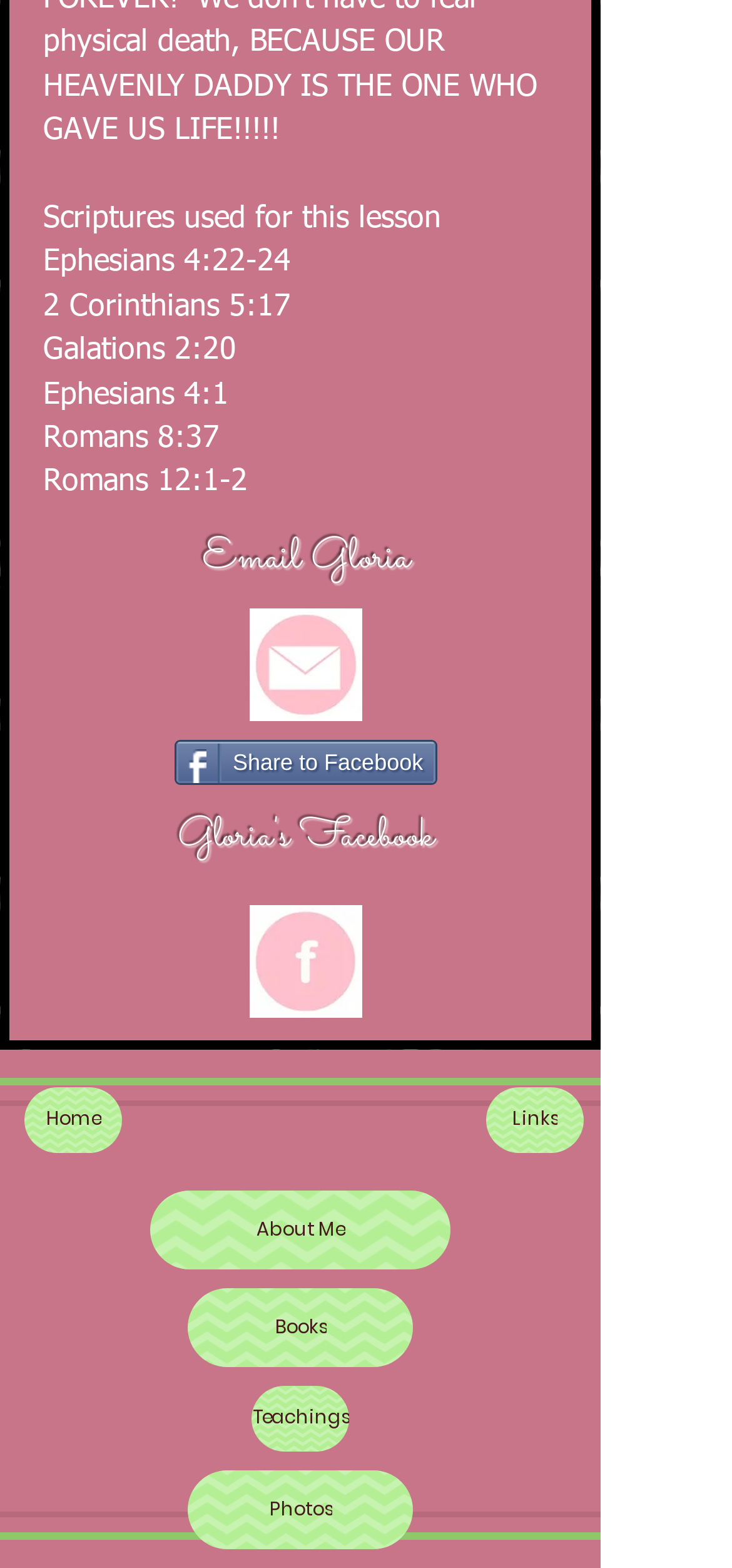Please look at the image and answer the question with a detailed explanation: How many main sections are there in the footer?

I counted the number of link elements in the footer section, which are 'Home', 'Links', 'About Me', 'Books', and 'Teachings', and found that there are 5 main sections.